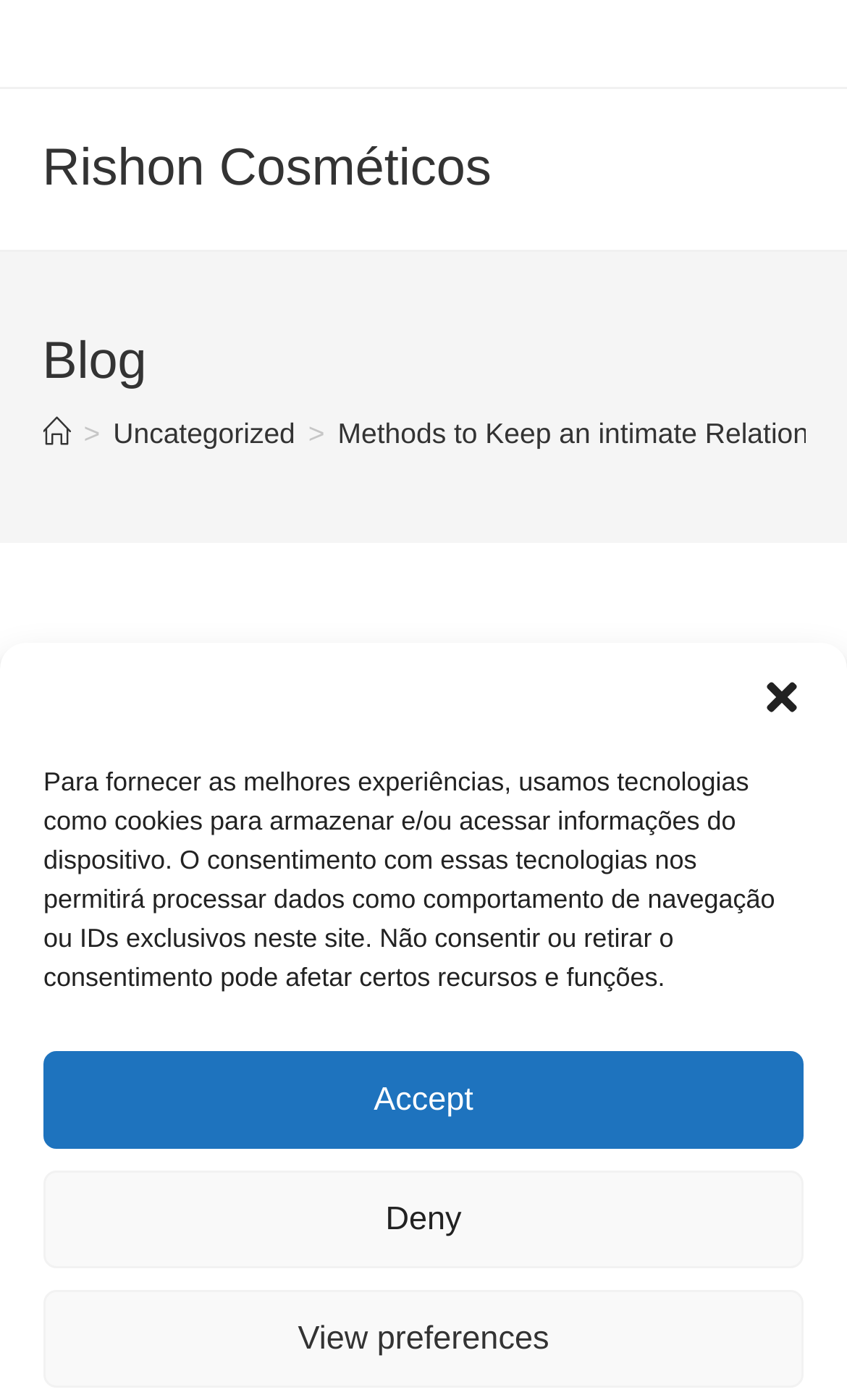Locate the bounding box coordinates of the clickable element to fulfill the following instruction: "Go to Home". Provide the coordinates as four float numbers between 0 and 1 in the format [left, top, right, bottom].

[0.05, 0.297, 0.083, 0.32]